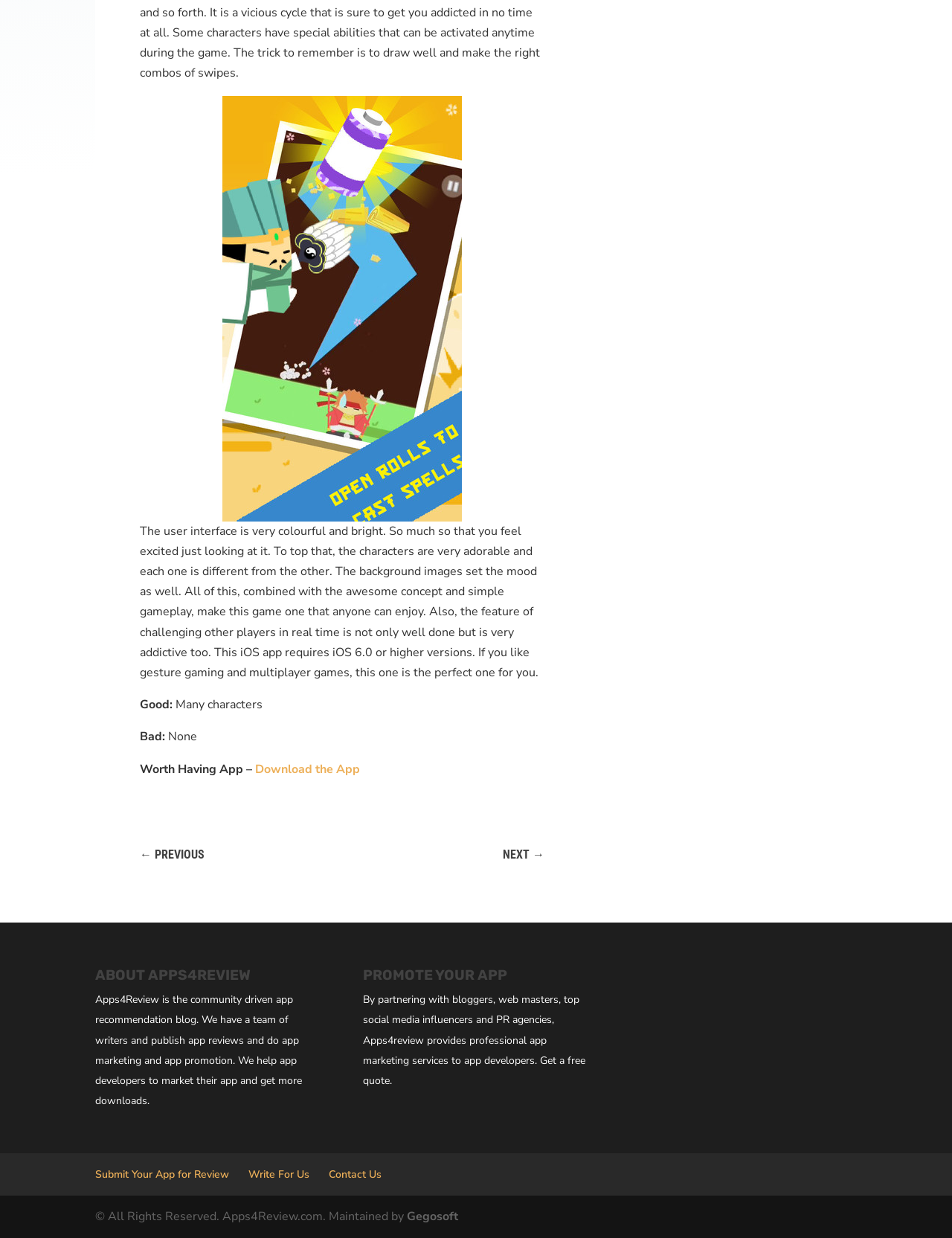Provide the bounding box coordinates of the area you need to click to execute the following instruction: "Submit Your App for Review".

[0.1, 0.943, 0.241, 0.954]